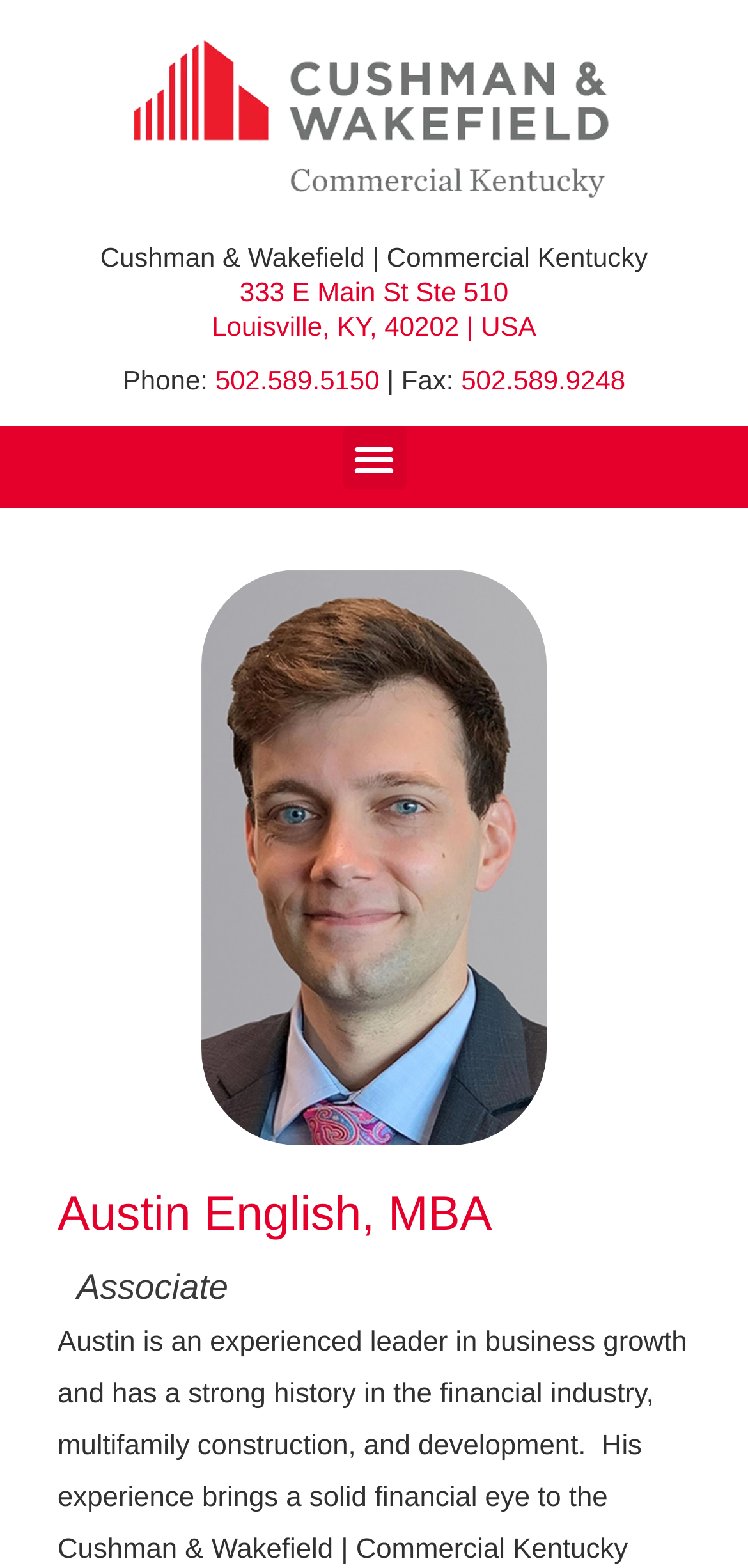What is the fax number?
Can you provide an in-depth and detailed response to the question?

I found the fax number by looking at the link element '502.589.9248' which is located next to the StaticText element '| Fax:'.